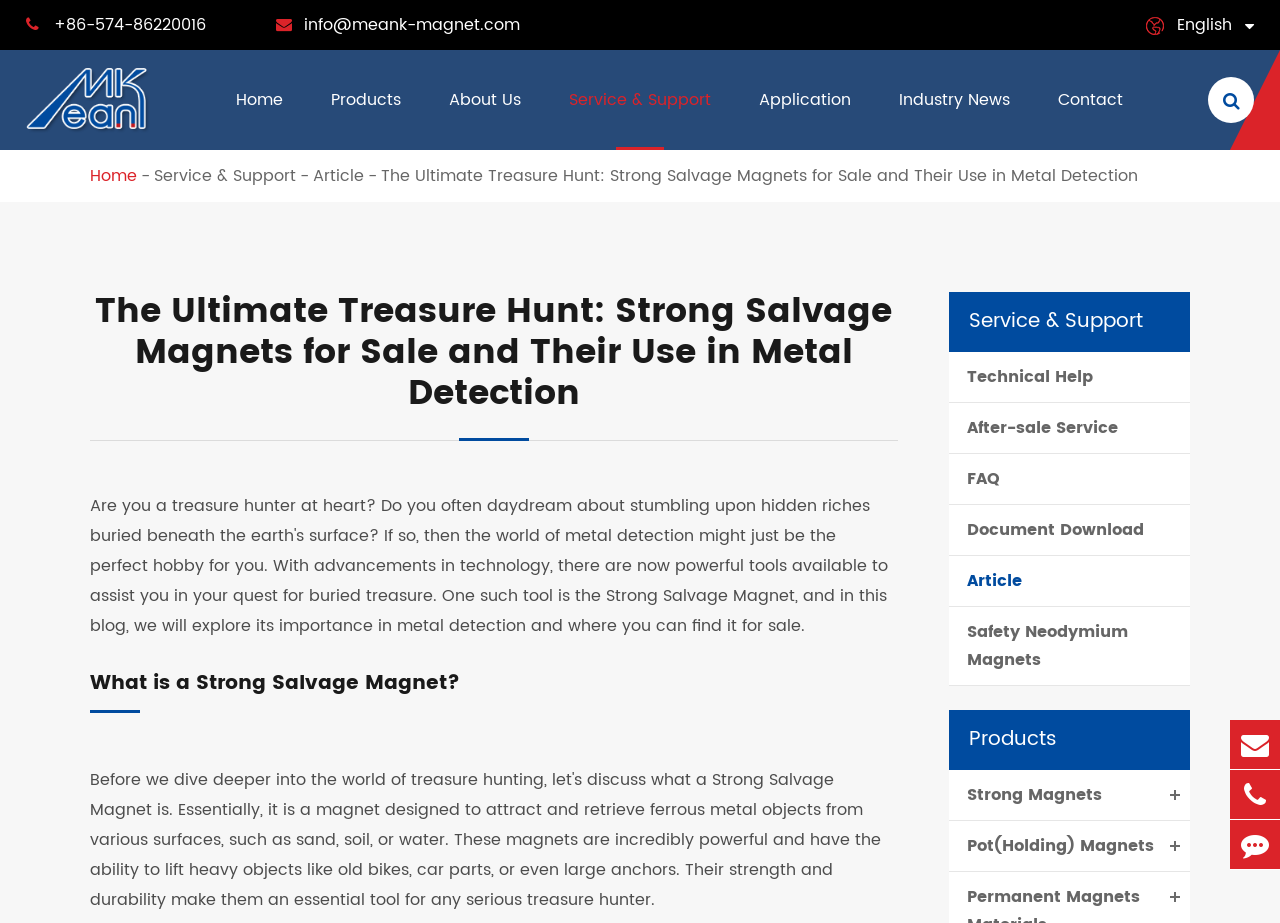Identify the bounding box coordinates of the clickable section necessary to follow the following instruction: "Read the article about The Ultimate Treasure Hunt". The coordinates should be presented as four float numbers from 0 to 1, i.e., [left, top, right, bottom].

[0.298, 0.177, 0.889, 0.205]